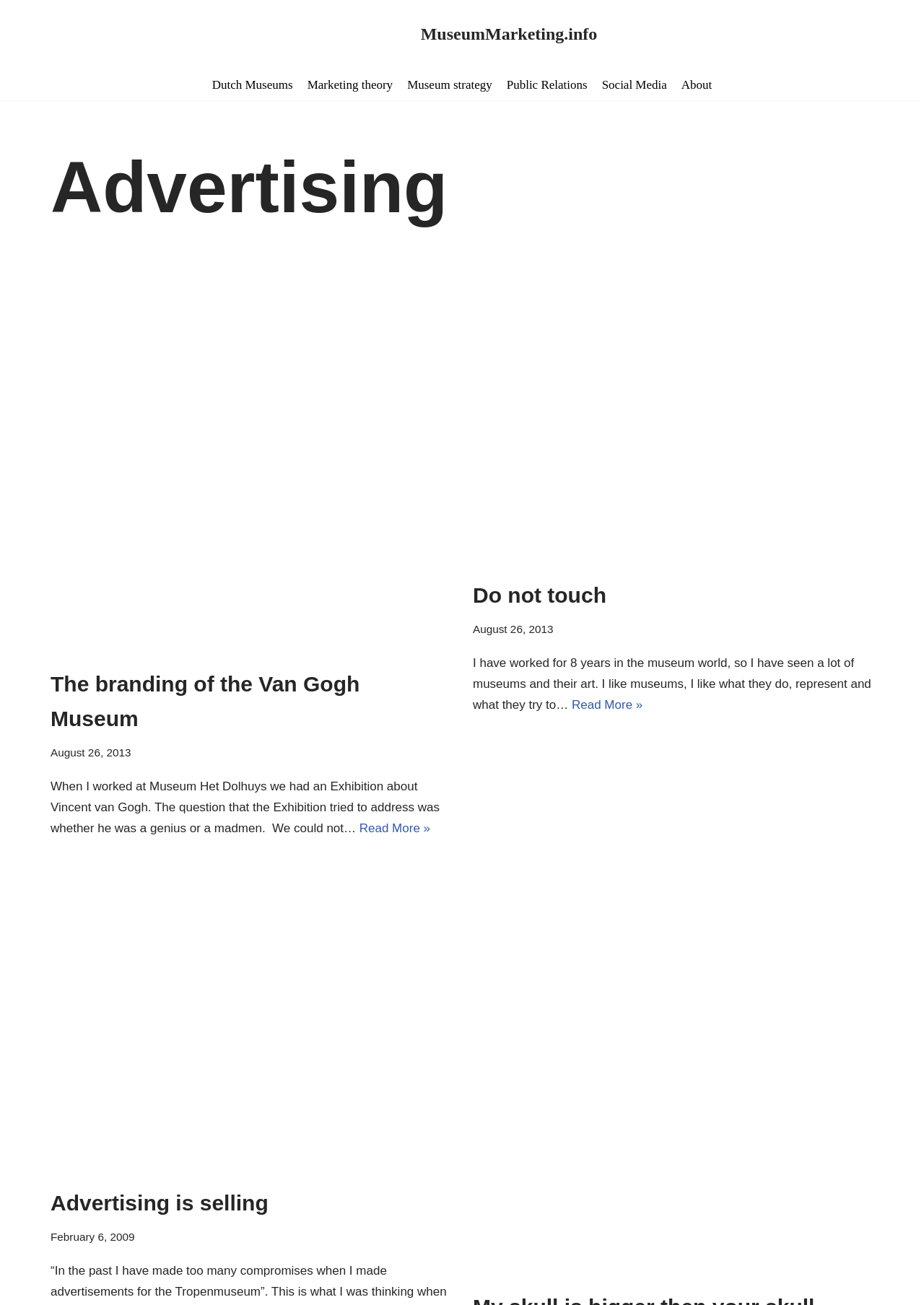Identify the bounding box coordinates of the region I need to click to complete this instruction: "view campus map".

None